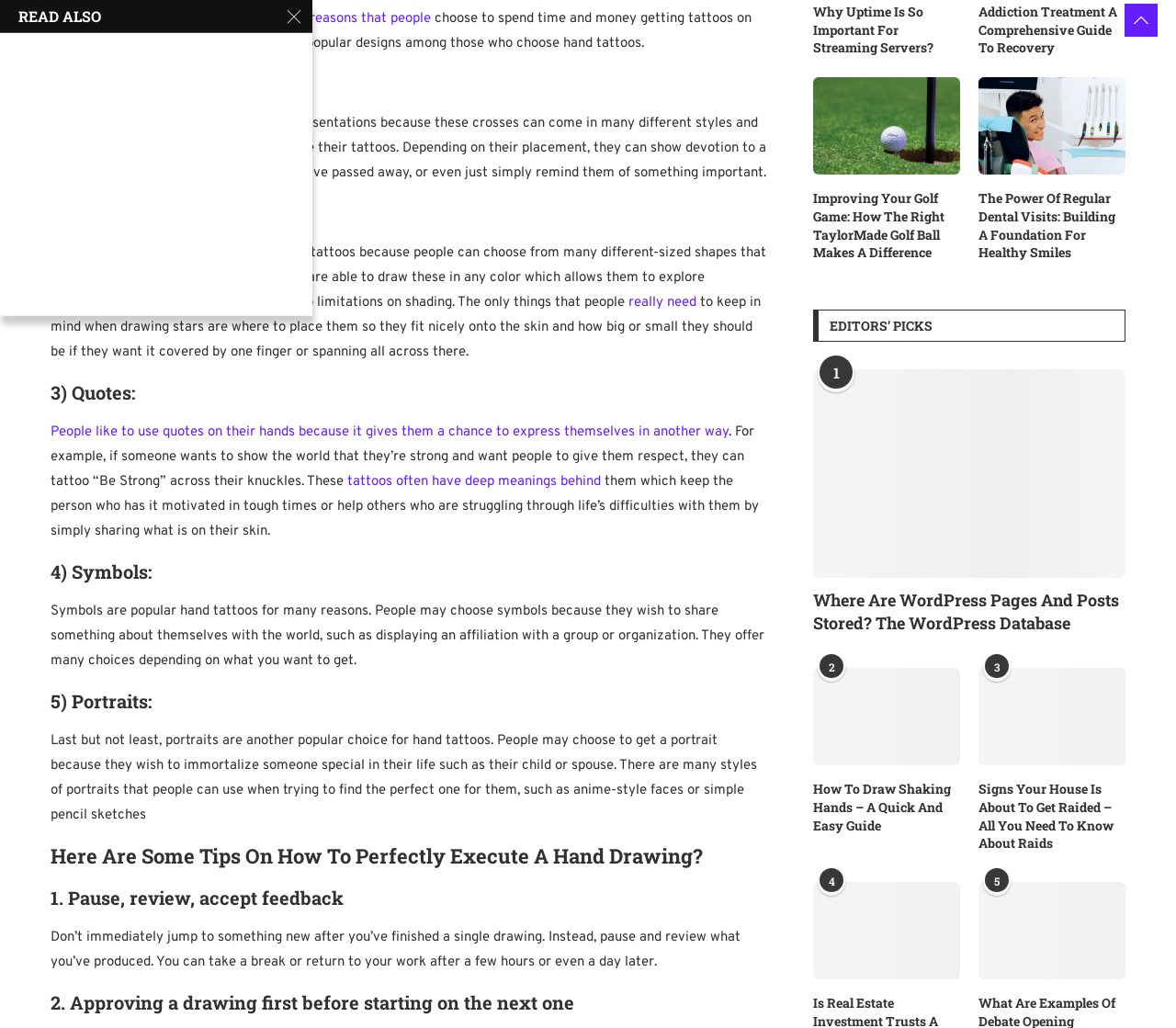Bounding box coordinates must be specified in the format (top-left x, top-left y, bottom-right x, bottom-right y). All values should be floating point numbers between 0 and 1. What are the bounding box coordinates of the UI element described as: common reasons that people

[0.215, 0.01, 0.366, 0.027]